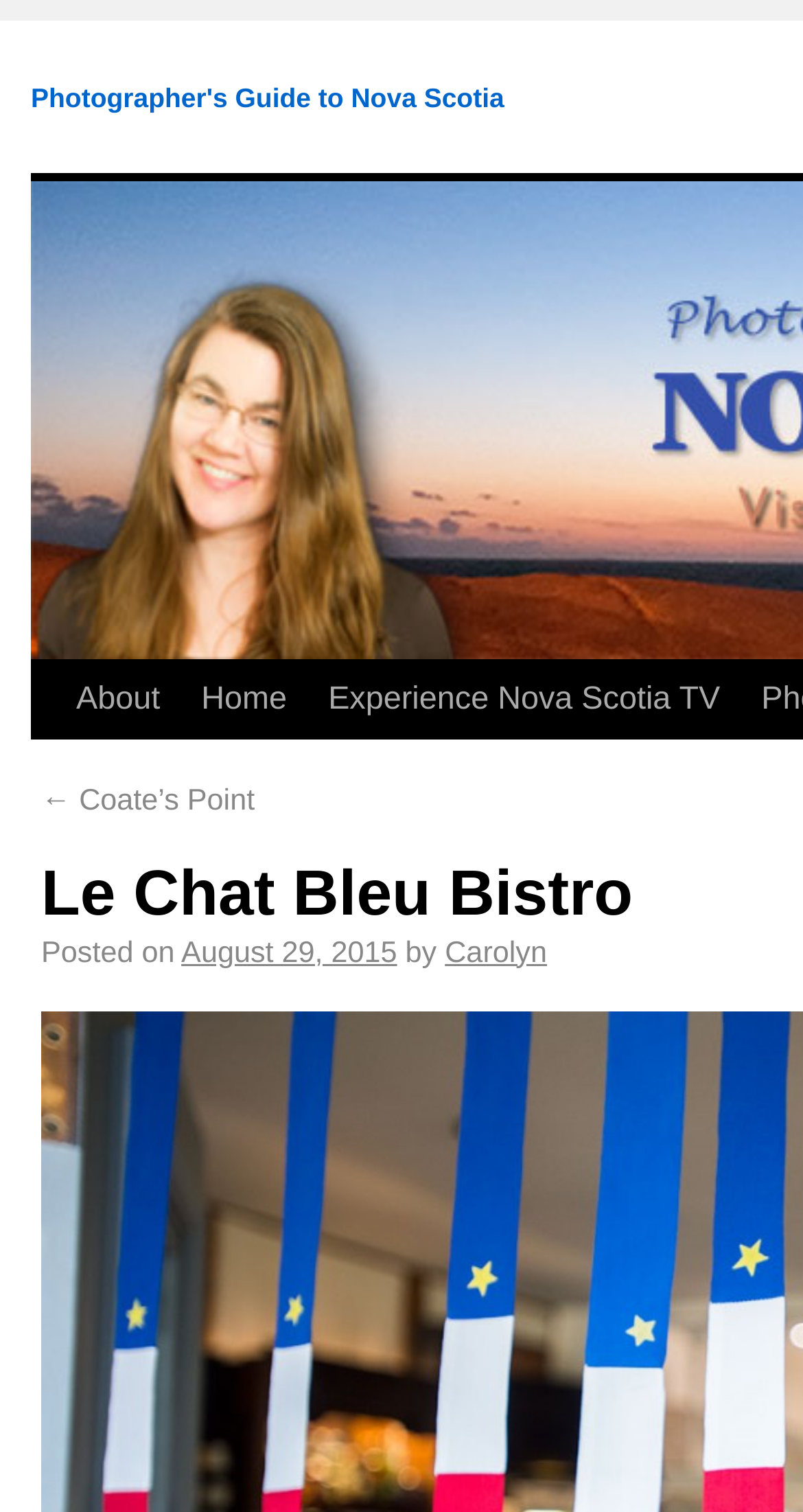What is the name of the bistro?
Refer to the image and provide a concise answer in one word or phrase.

Le Chat Bleu Bistro